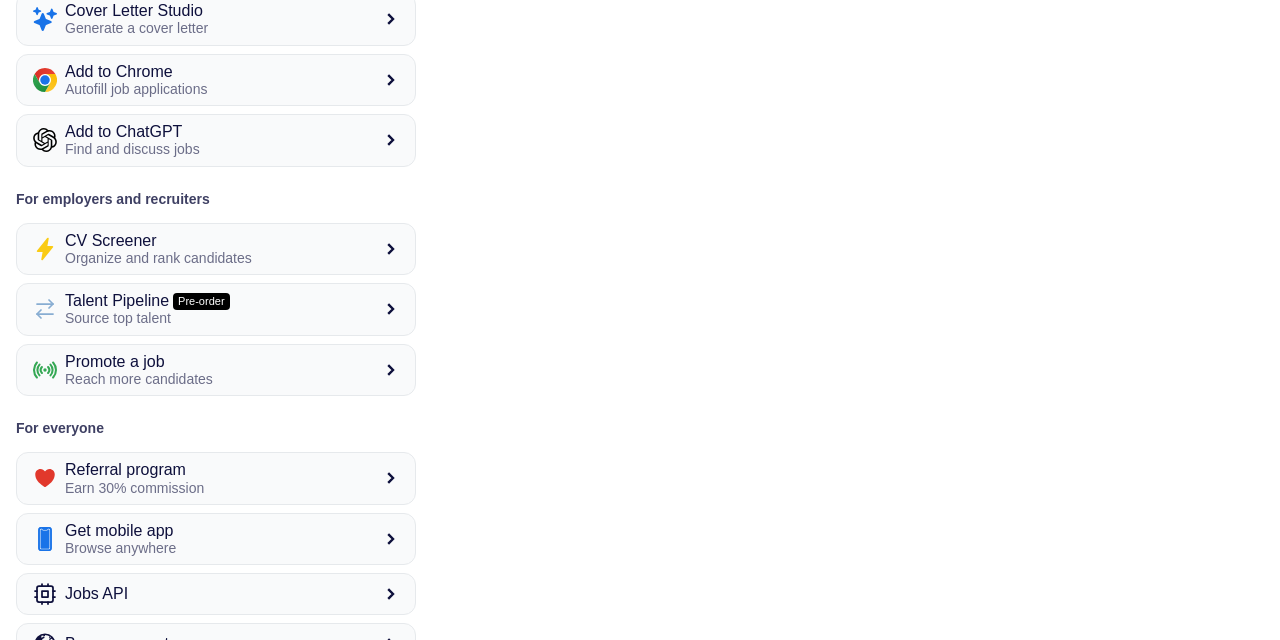Using the element description Talent PipelinePre-orderSource top talent, predict the bounding box coordinates for the UI element. Provide the coordinates in (top-left x, top-left y, bottom-right x, bottom-right y) format with values ranging from 0 to 1.

[0.012, 0.442, 0.325, 0.524]